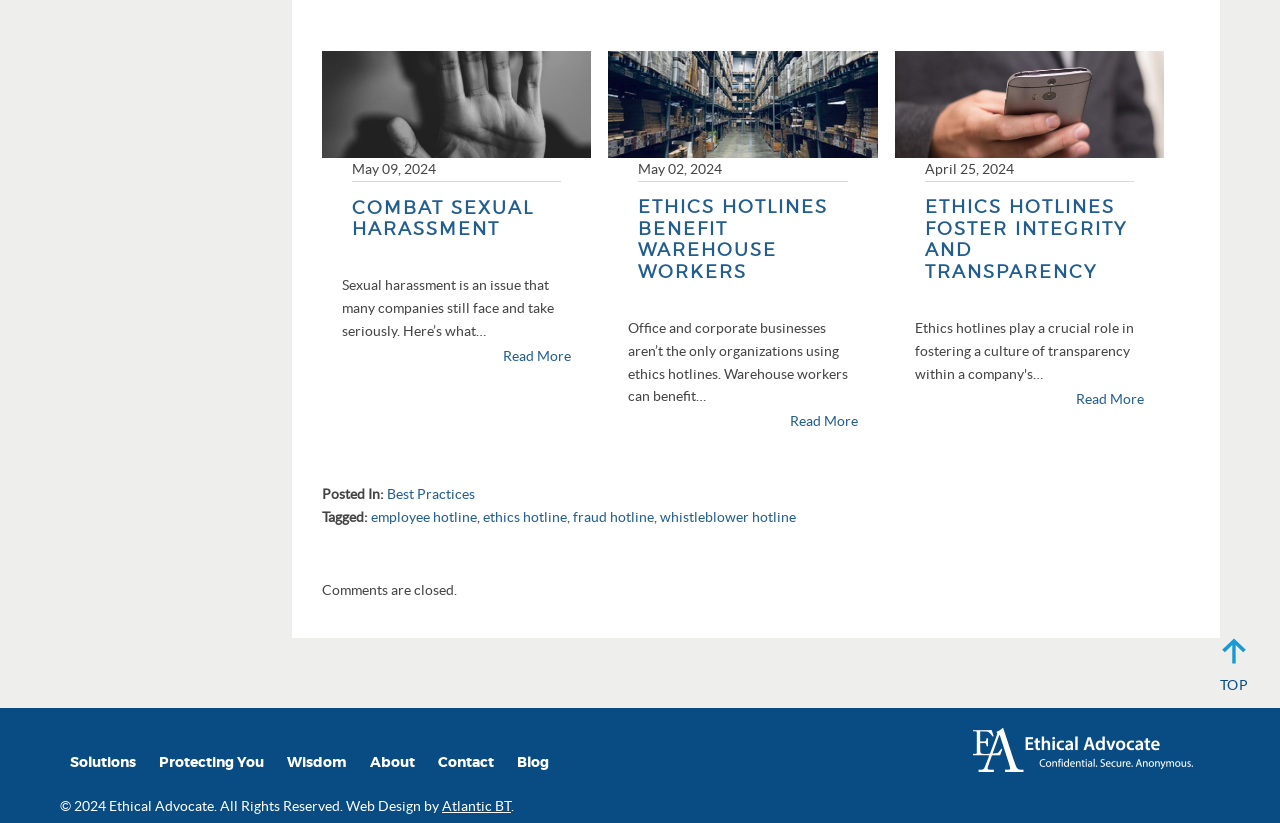What is the date of the latest article?
Using the image as a reference, answer the question in detail.

I looked at the 'StaticText' elements within the 'HeaderAsNonLandmark' elements and found the latest date, which is 'May 09, 2024', associated with the article 'COMBAT SEXUAL HARASSMENT'.